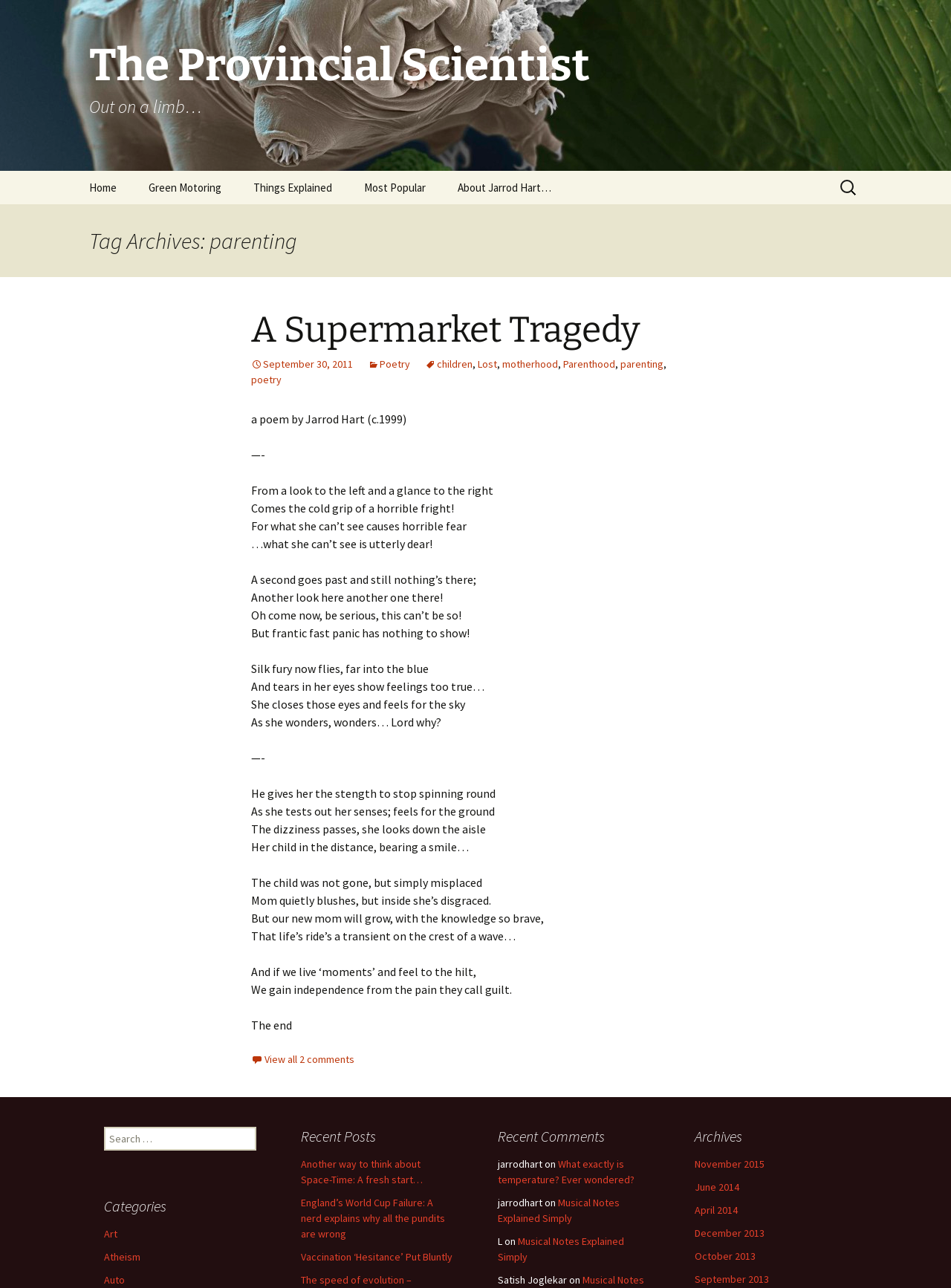What is the category of the article 'A Supermarket Tragedy'?
From the image, provide a succinct answer in one word or a short phrase.

parenting